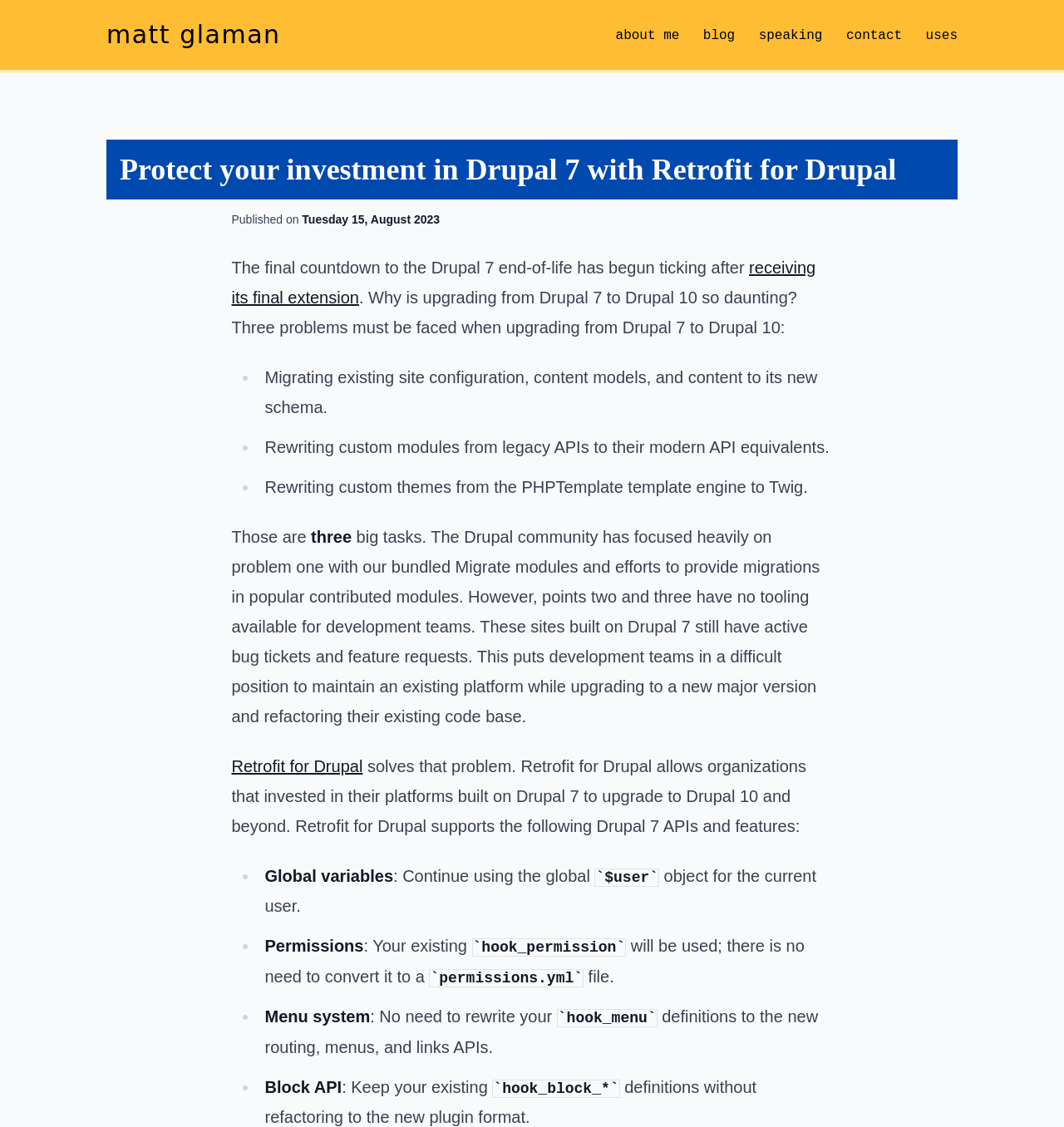Please answer the following question using a single word or phrase: What is the purpose of Retrofit for Drupal?

upgrading from Drupal 7 to Drupal 10